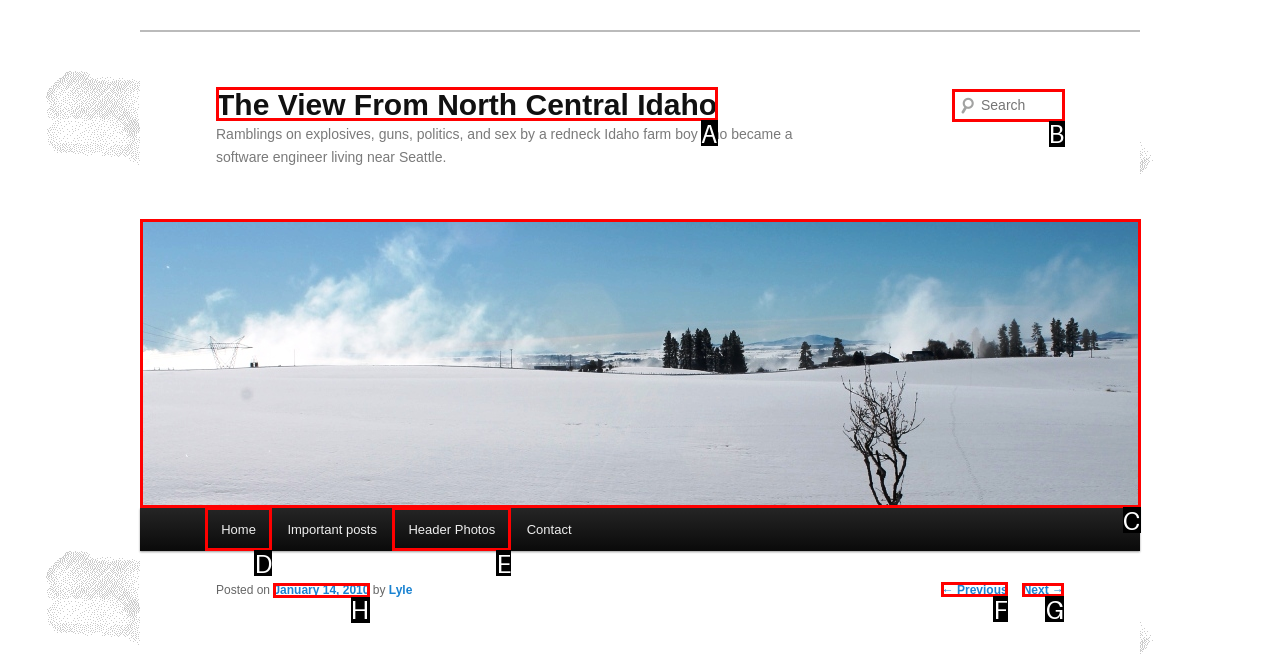Identify the HTML element to click to execute this task: view next post Respond with the letter corresponding to the proper option.

G